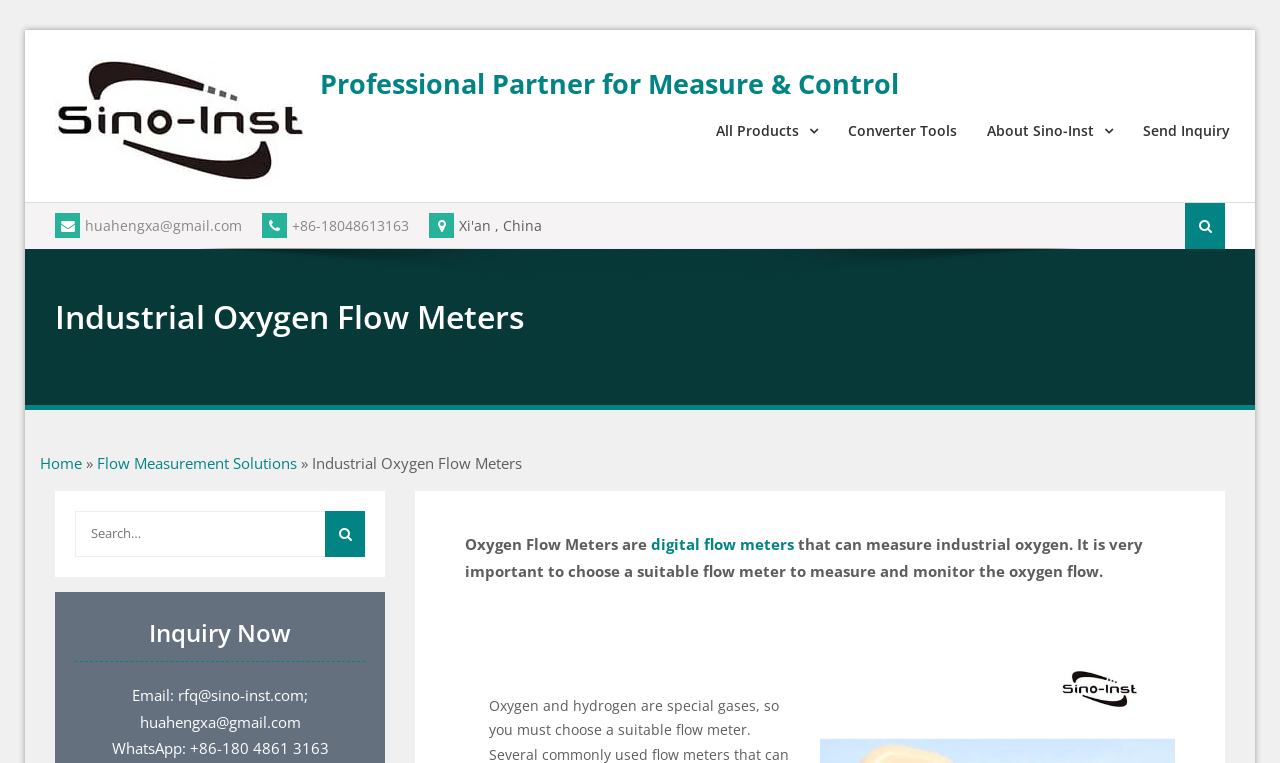Determine the bounding box coordinates of the element's region needed to click to follow the instruction: "View all products". Provide these coordinates as four float numbers between 0 and 1, formatted as [left, top, right, bottom].

[0.559, 0.124, 0.639, 0.221]